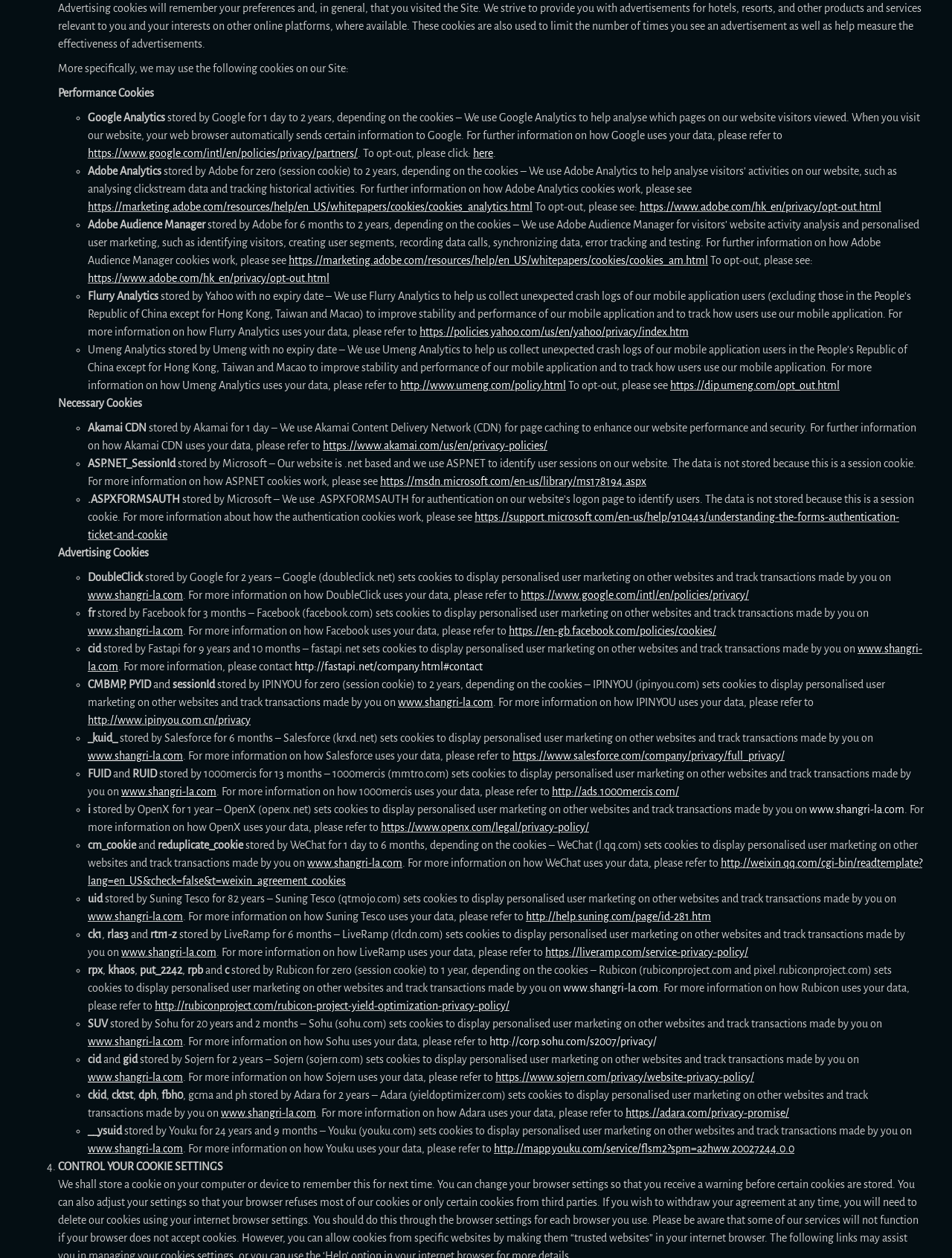Find the bounding box of the element with the following description: "www.shangri-la.com". The coordinates must be four float numbers between 0 and 1, formatted as [left, top, right, bottom].

[0.127, 0.752, 0.227, 0.762]